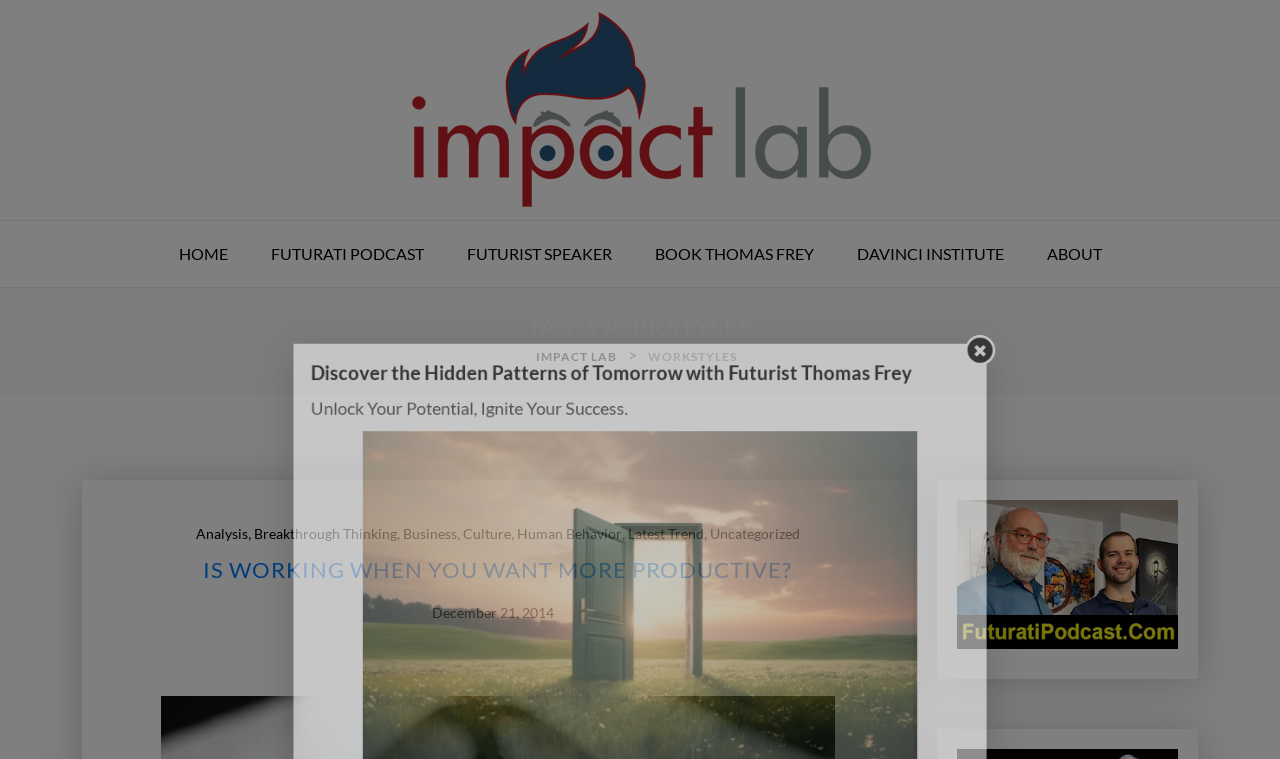What is the category of the article 'IS WORKING WHEN YOU WANT MORE PRODUCTIVE?'?
Provide a detailed and extensive answer to the question.

I found the answer by looking at the header section, which lists categories such as 'Analysis', 'Breakthrough Thinking', etc. The article title is listed under these categories, suggesting that it belongs to the 'Analysis' category.